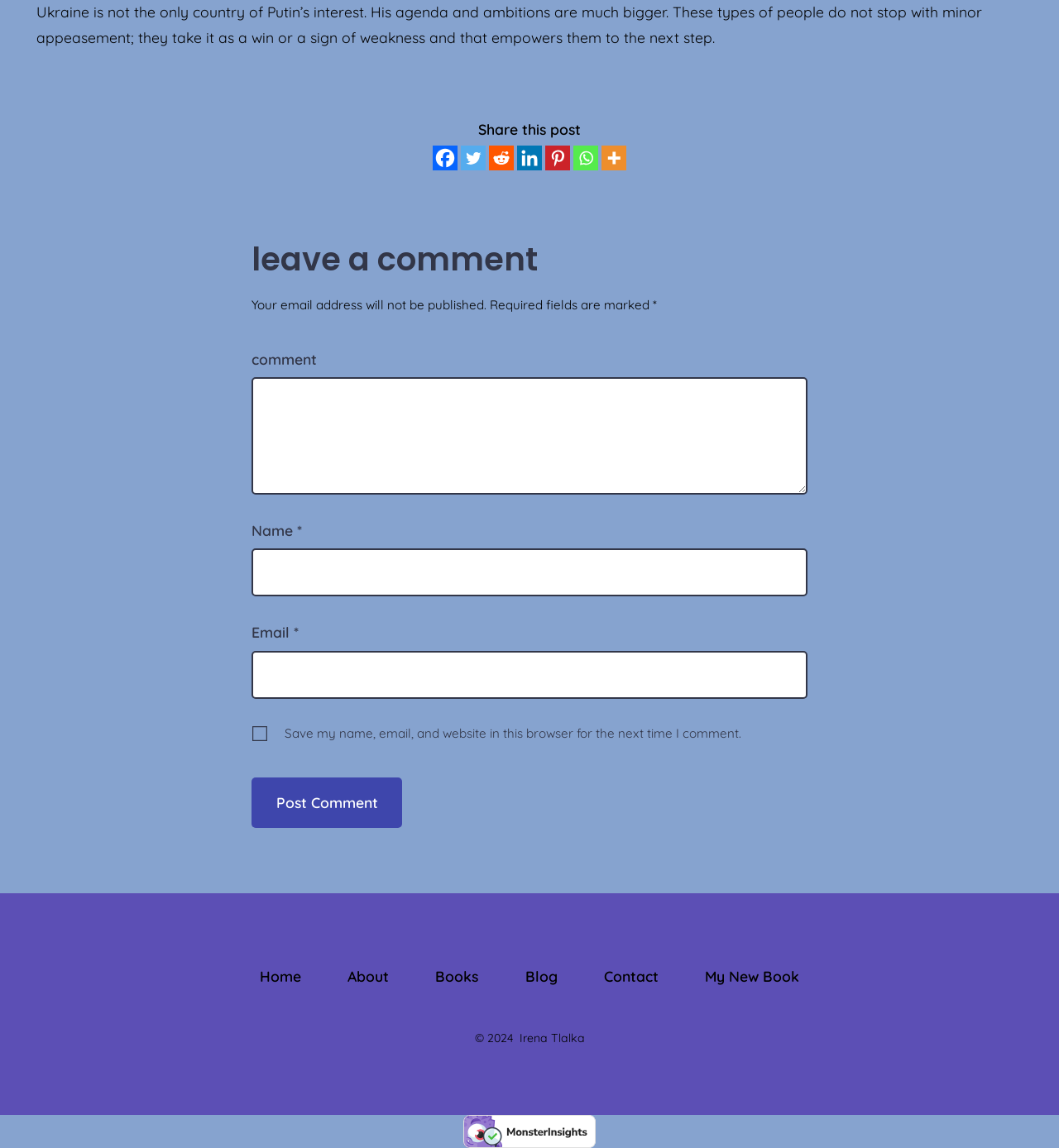What is required to leave a comment?
Answer the question with a single word or phrase derived from the image.

Name, Email, Comment